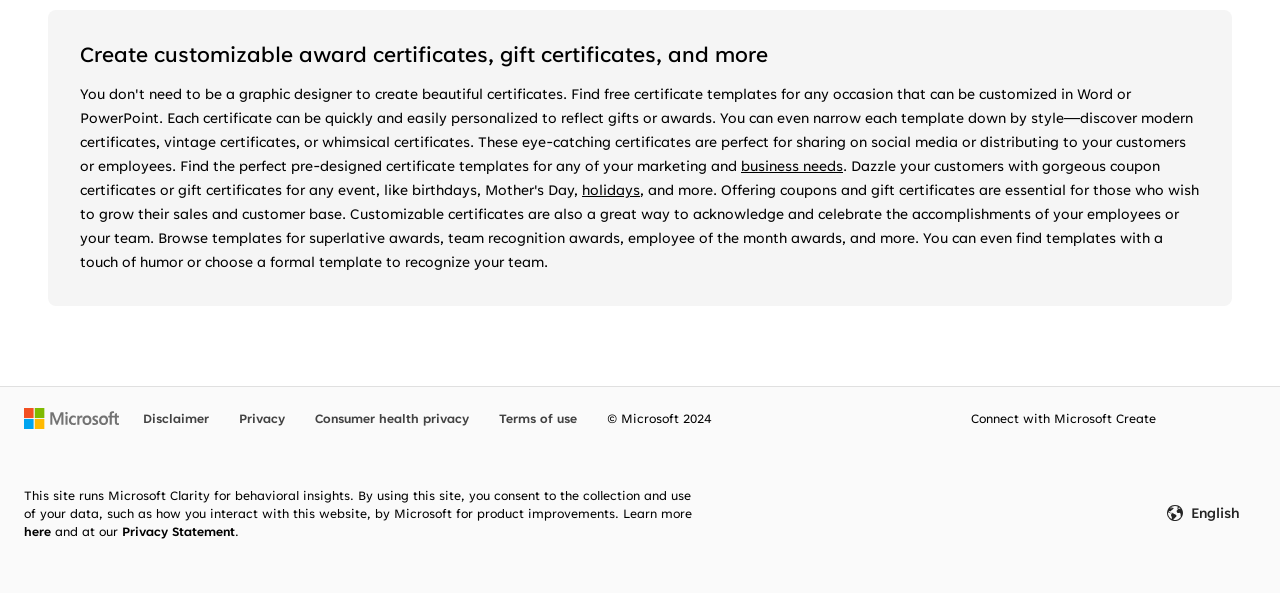Please provide the bounding box coordinates for the element that needs to be clicked to perform the following instruction: "Click on the 'Facebook' link". The coordinates should be given as four float numbers between 0 and 1, i.e., [left, top, right, bottom].

None